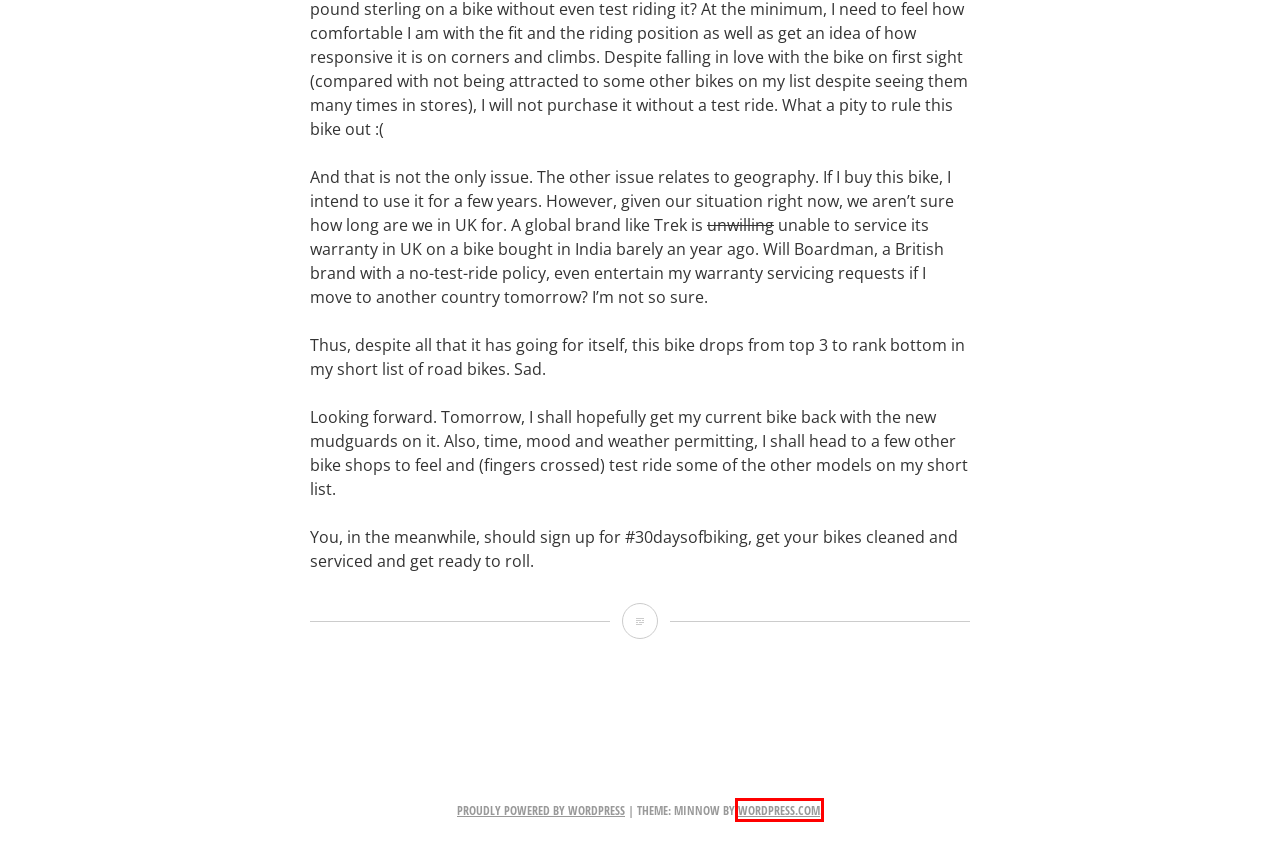You are presented with a screenshot of a webpage that includes a red bounding box around an element. Determine which webpage description best matches the page that results from clicking the element within the red bounding box. Here are the candidates:
A. Middle Ring – Bum On Saddle Tales
B. WordPress Themes — WordPress.com
C. 30 days of biking – Middle Ring
D. postaday2011 – Middle Ring
E. Halfords – Middle Ring
F. Blog Tool, Publishing Platform, and CMS – WordPress.org
G. Boardman – Middle Ring
H. 30 Days of Biking

B